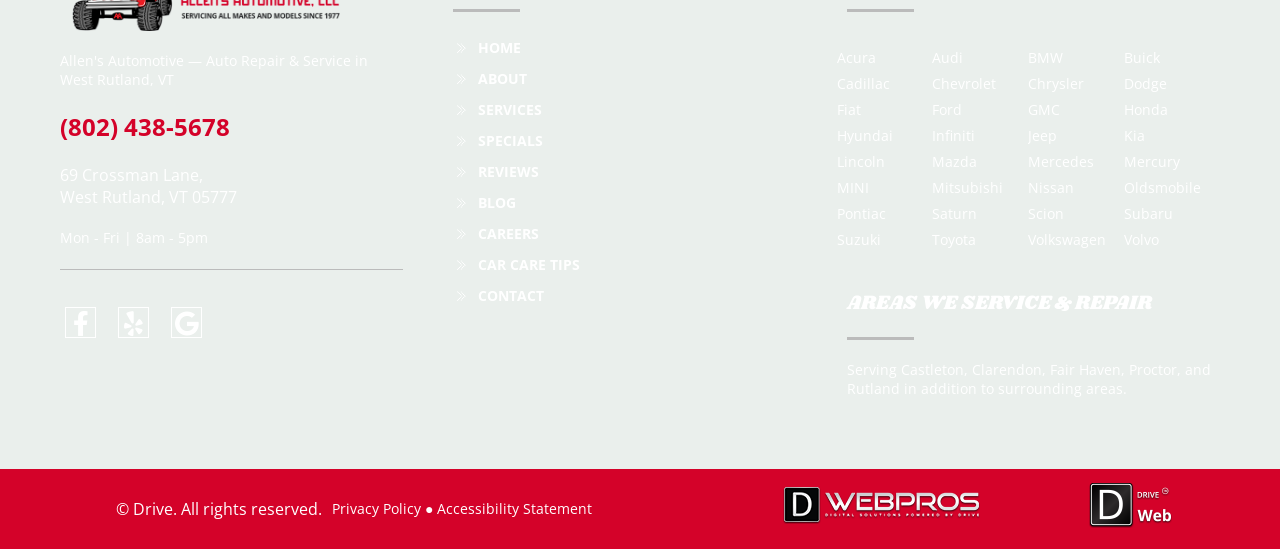Locate the bounding box coordinates of the element you need to click to accomplish the task described by this instruction: "Learn about car care tips".

[0.374, 0.462, 0.453, 0.501]